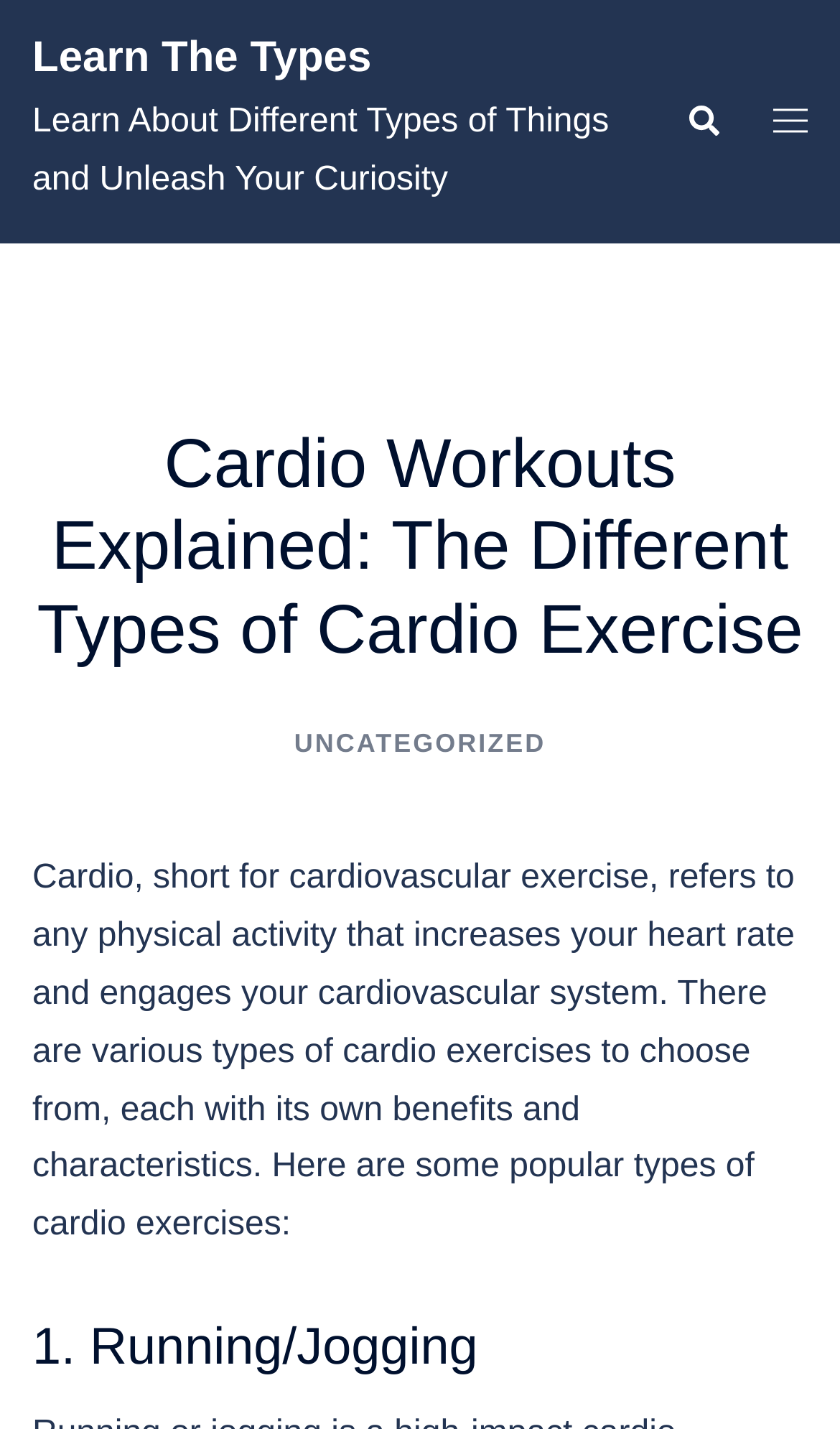Answer the following query concisely with a single word or phrase:
How many types of cardio exercises are mentioned?

At least 1